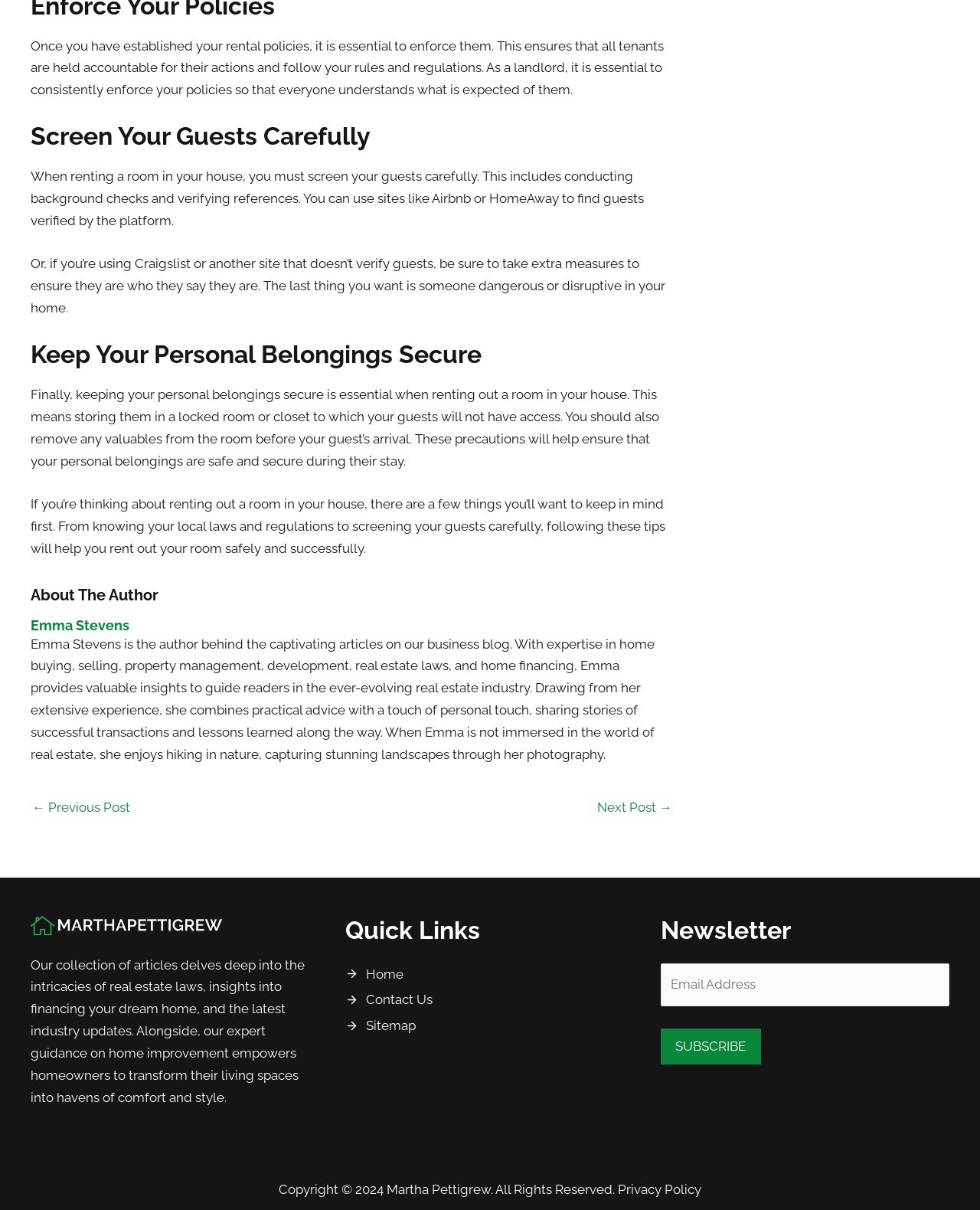Find the bounding box coordinates of the element I should click to carry out the following instruction: "Click the 'Next Post →' link".

[0.609, 0.656, 0.686, 0.681]